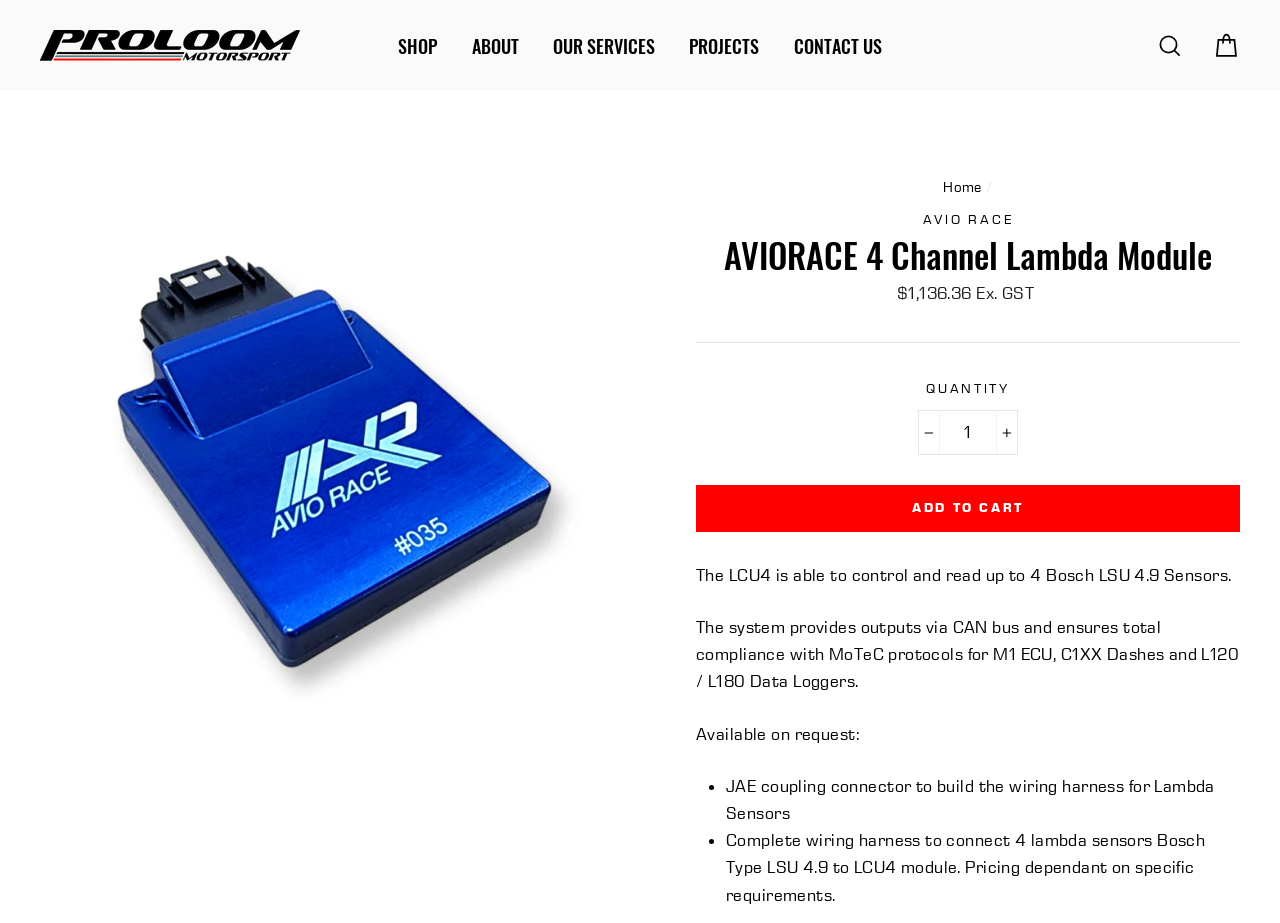Predict the bounding box coordinates of the area that should be clicked to accomplish the following instruction: "Click the 'SHOP' link". The bounding box coordinates should consist of four float numbers between 0 and 1, i.e., [left, top, right, bottom].

[0.299, 0.031, 0.353, 0.067]